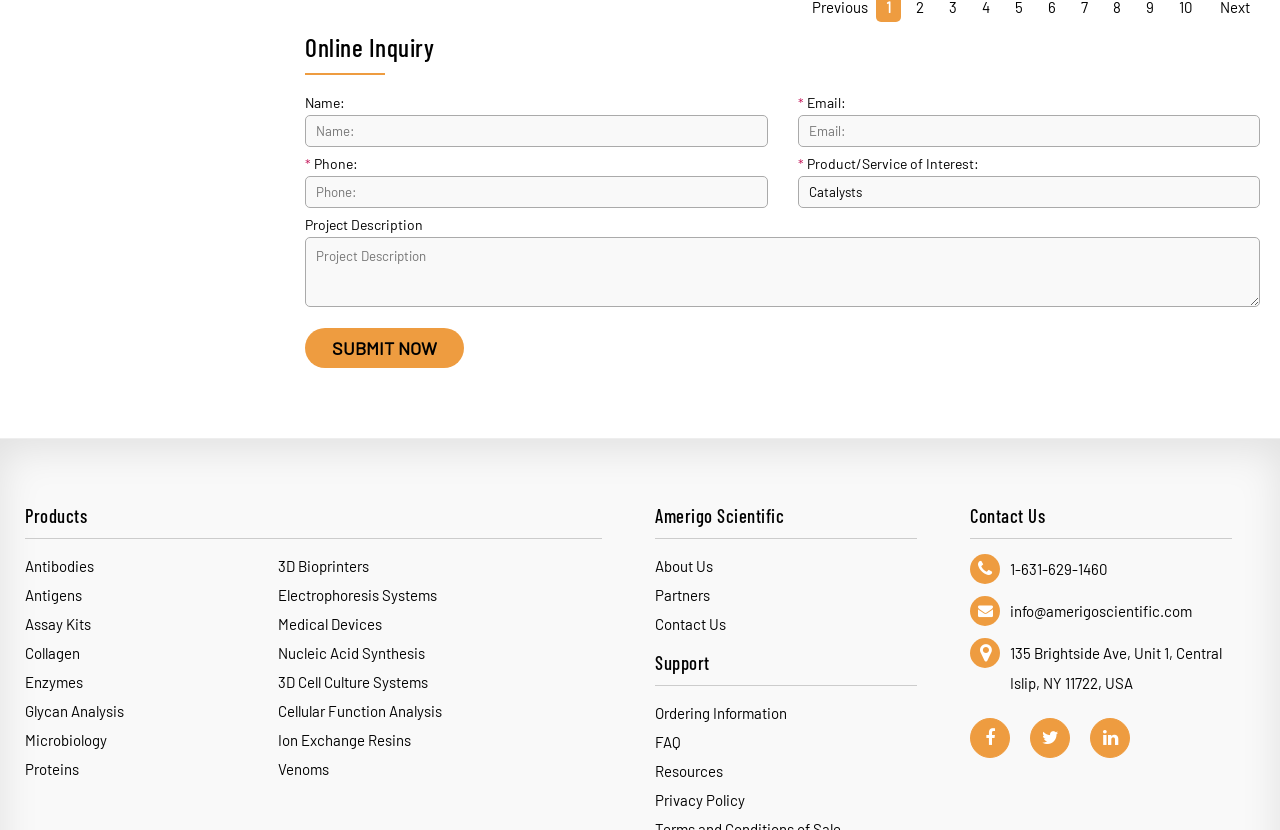Respond to the question below with a single word or phrase:
What social media platforms does Amerigo Scientific have a presence on?

Facebook, Twitter, LinkedIn